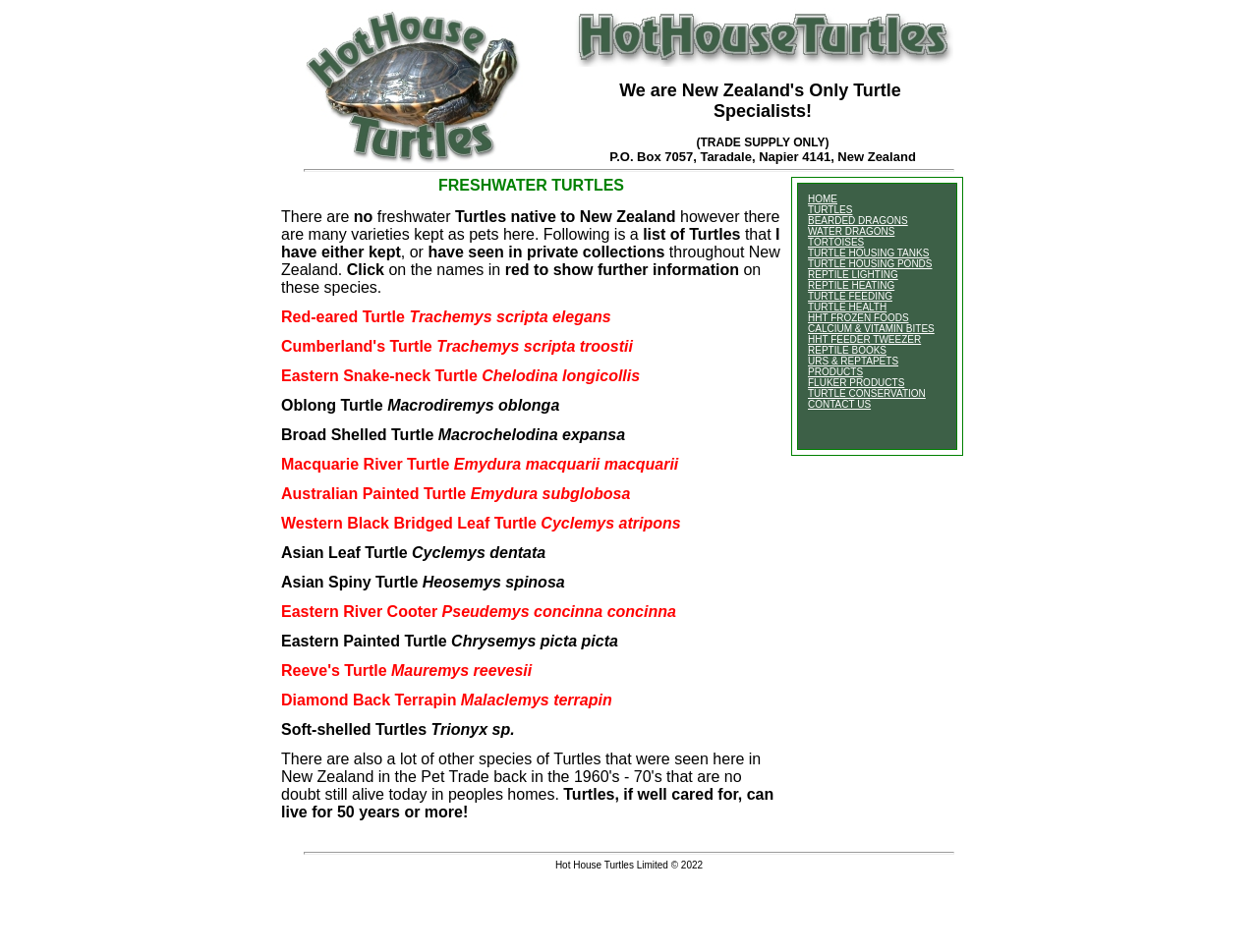Provide a brief response using a word or short phrase to this question:
What types of products are offered by Hot House Turtles?

Turtle food, housing, lighting, heating, etc.